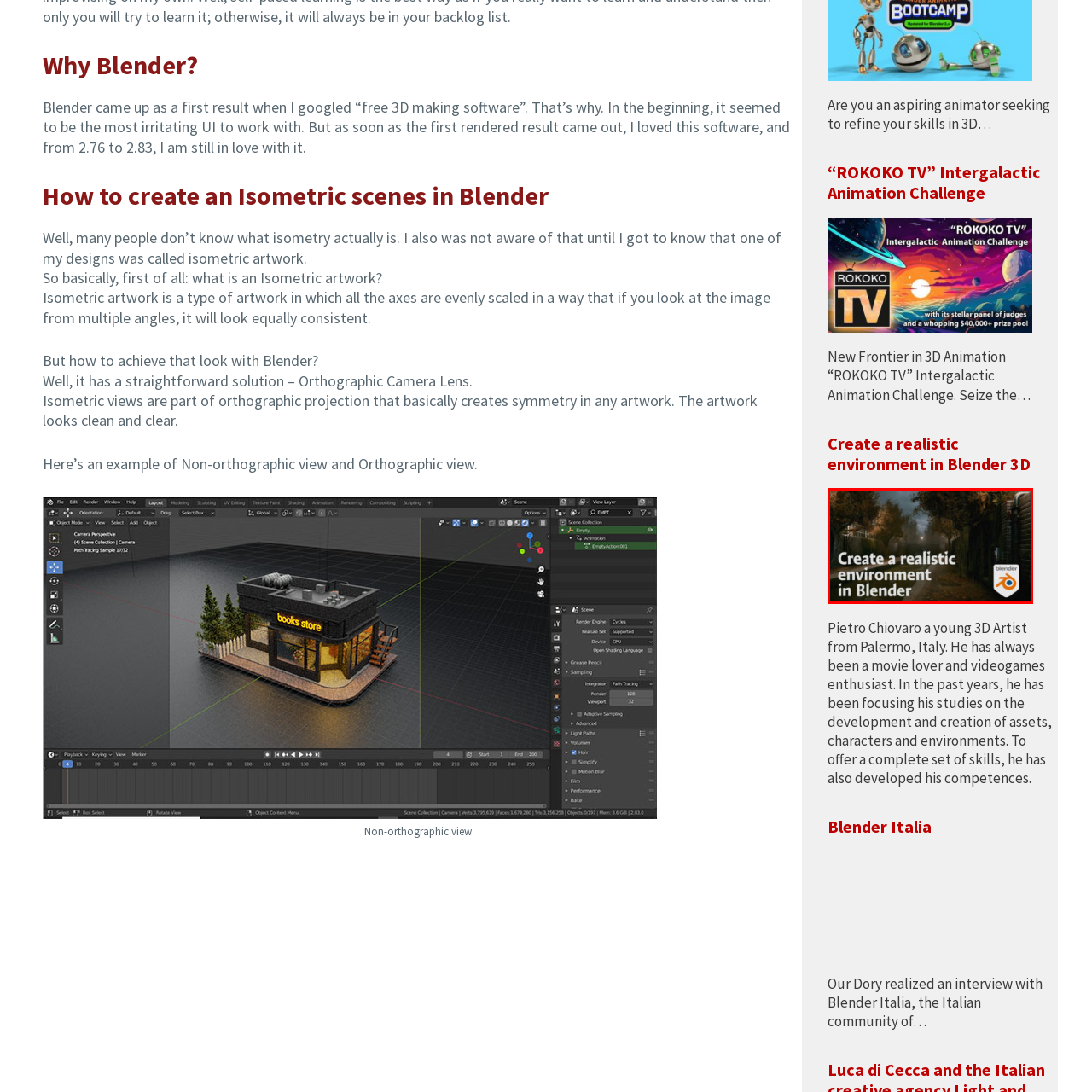View the image highlighted in red and provide one word or phrase: What is the focus of the tutorial or guide?

Achieving lifelike visuals